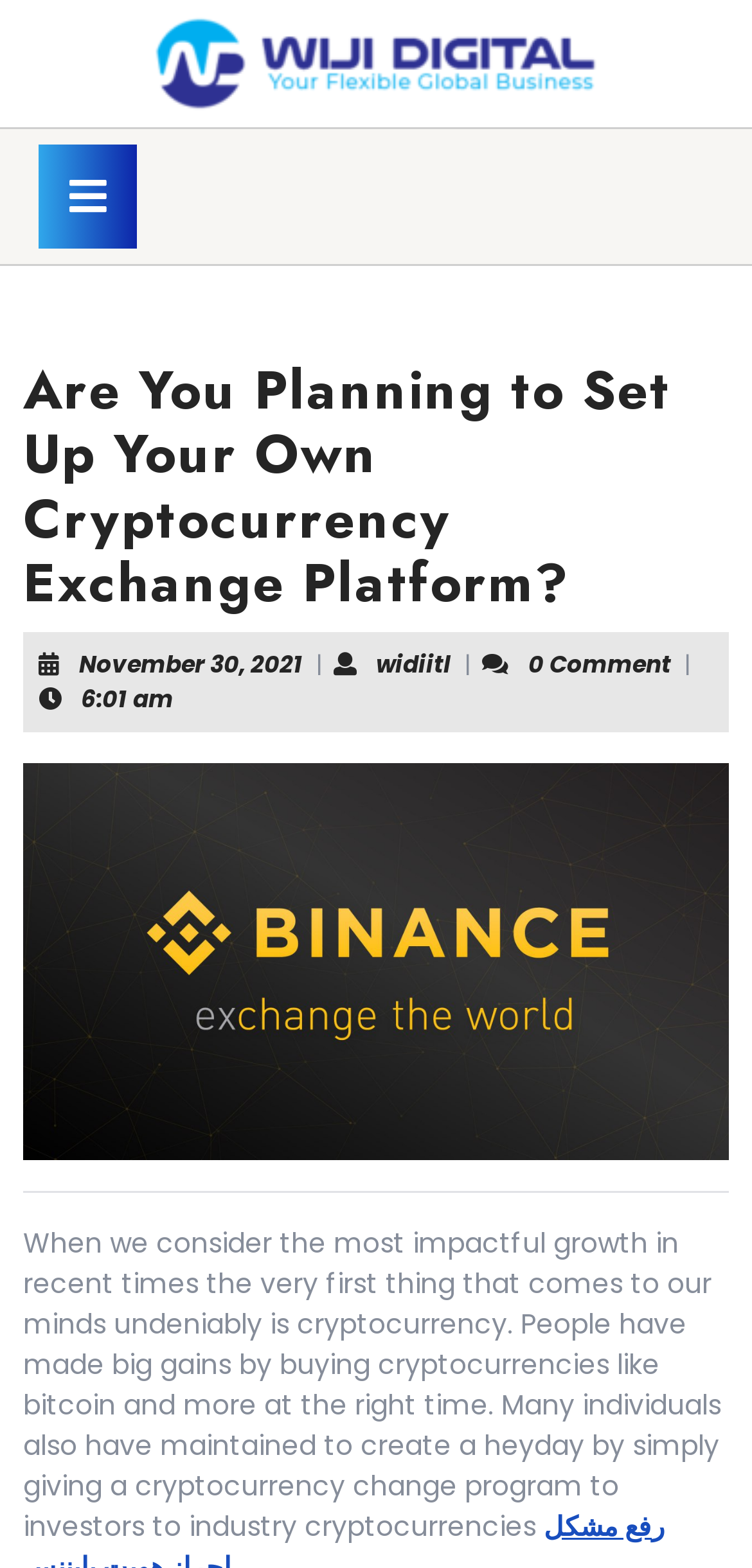Locate the bounding box coordinates of the UI element described by: "November 30, 2021November 30, 2021". Provide the coordinates as four float numbers between 0 and 1, formatted as [left, top, right, bottom].

[0.105, 0.412, 0.403, 0.433]